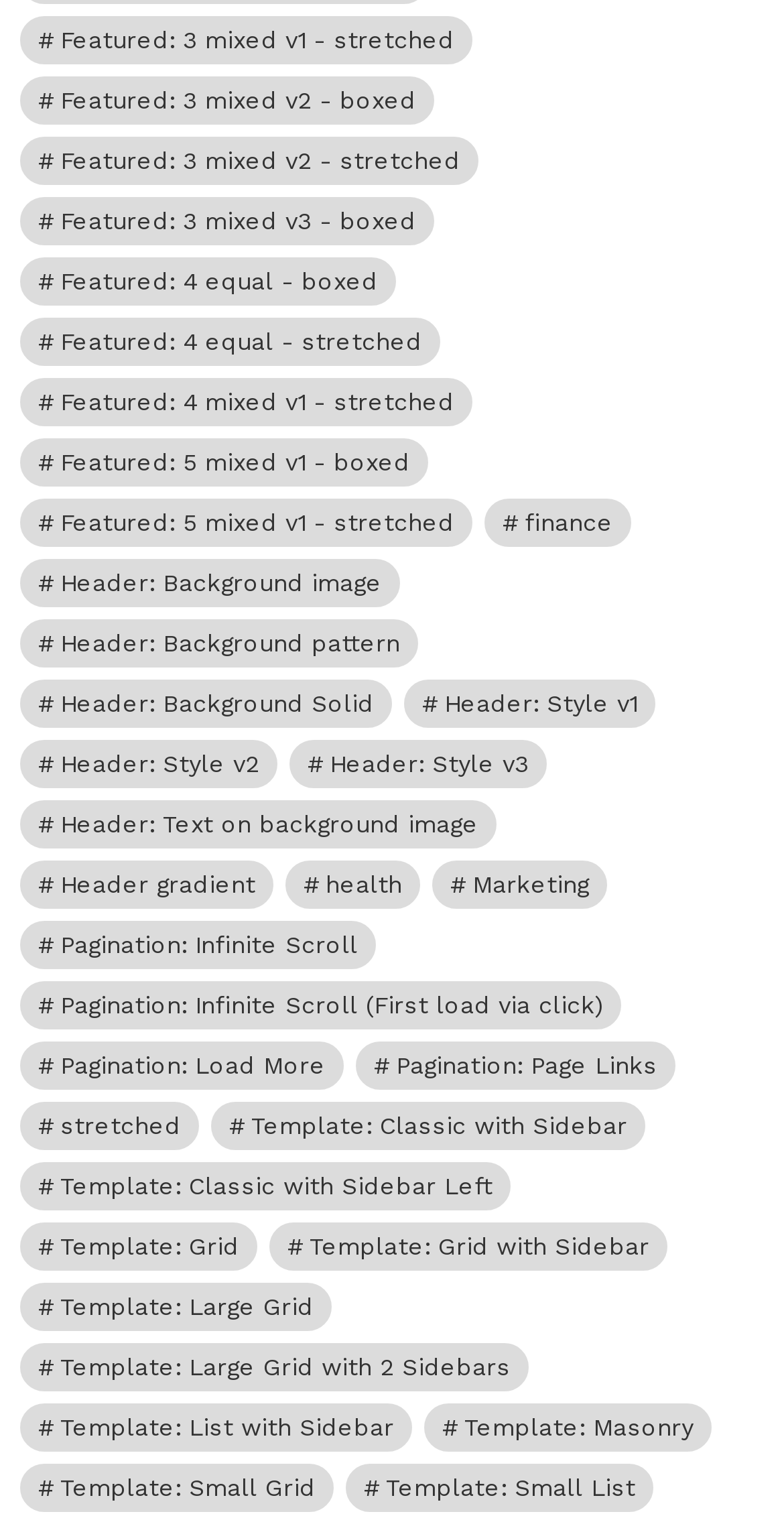Can you pinpoint the bounding box coordinates for the clickable element required for this instruction: "Call us"? The coordinates should be four float numbers between 0 and 1, i.e., [left, top, right, bottom].

None